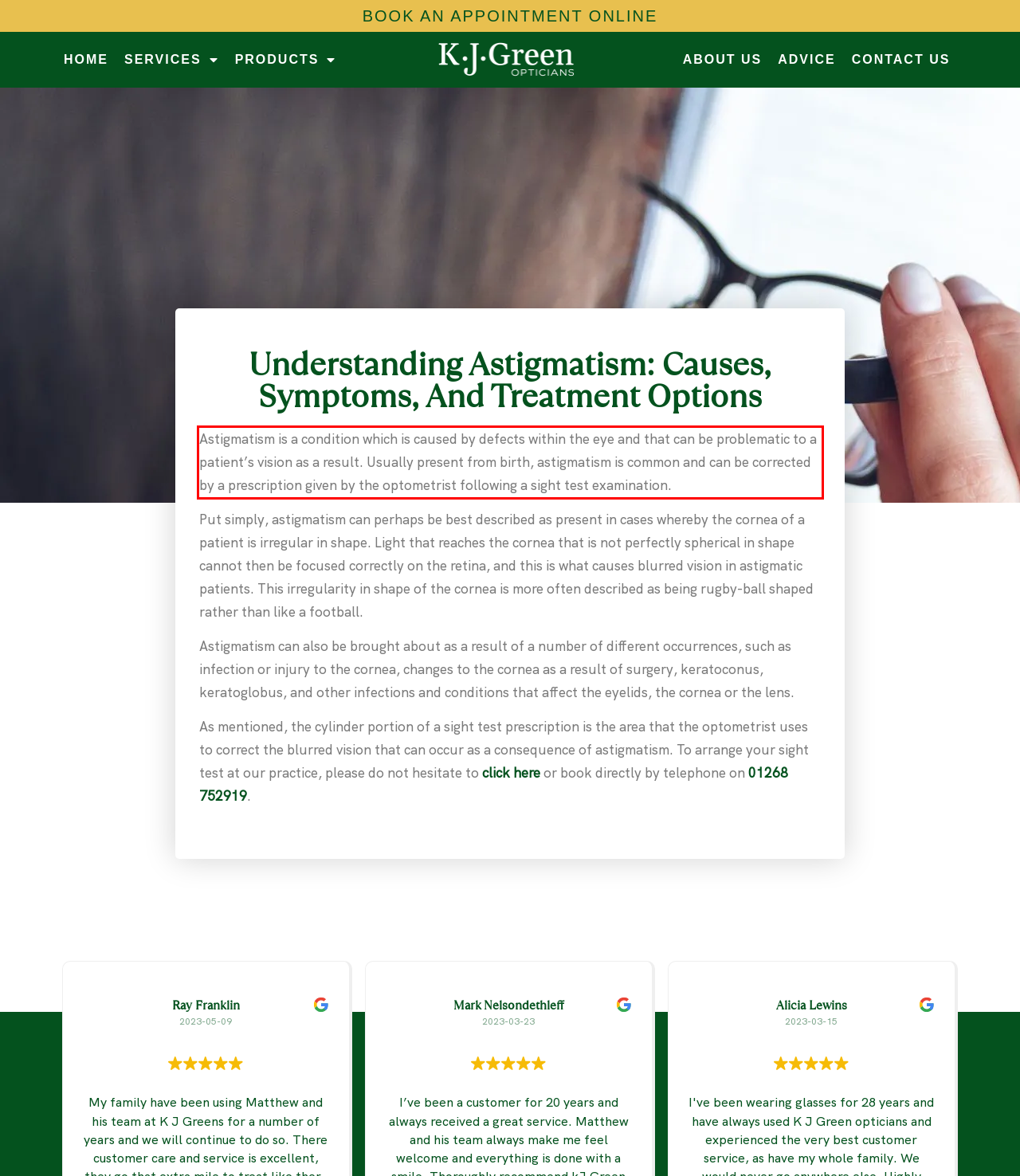You are given a screenshot showing a webpage with a red bounding box. Perform OCR to capture the text within the red bounding box.

Astigmatism is a condition which is caused by defects within the eye and that can be problematic to a patient’s vision as a result. Usually present from birth, astigmatism is common and can be corrected by a prescription given by the optometrist following a sight test examination.